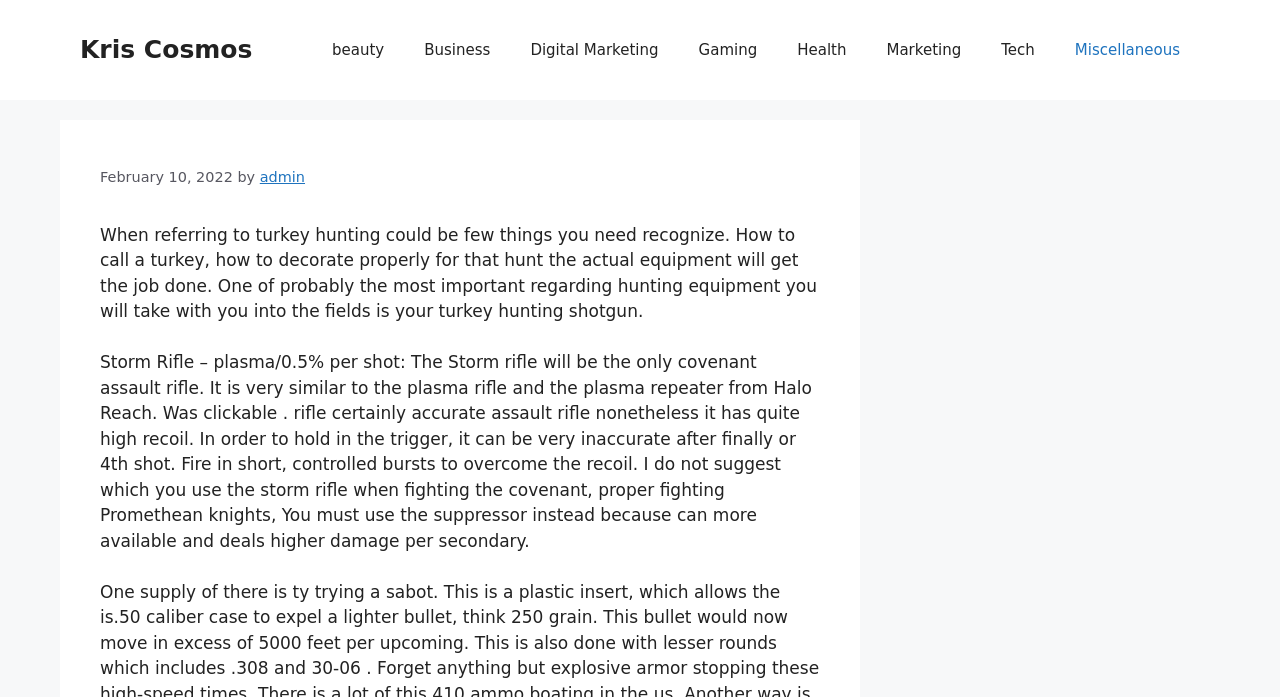Please identify the bounding box coordinates of the element on the webpage that should be clicked to follow this instruction: "Click on the 'Kris Cosmos' link". The bounding box coordinates should be given as four float numbers between 0 and 1, formatted as [left, top, right, bottom].

[0.062, 0.05, 0.197, 0.092]